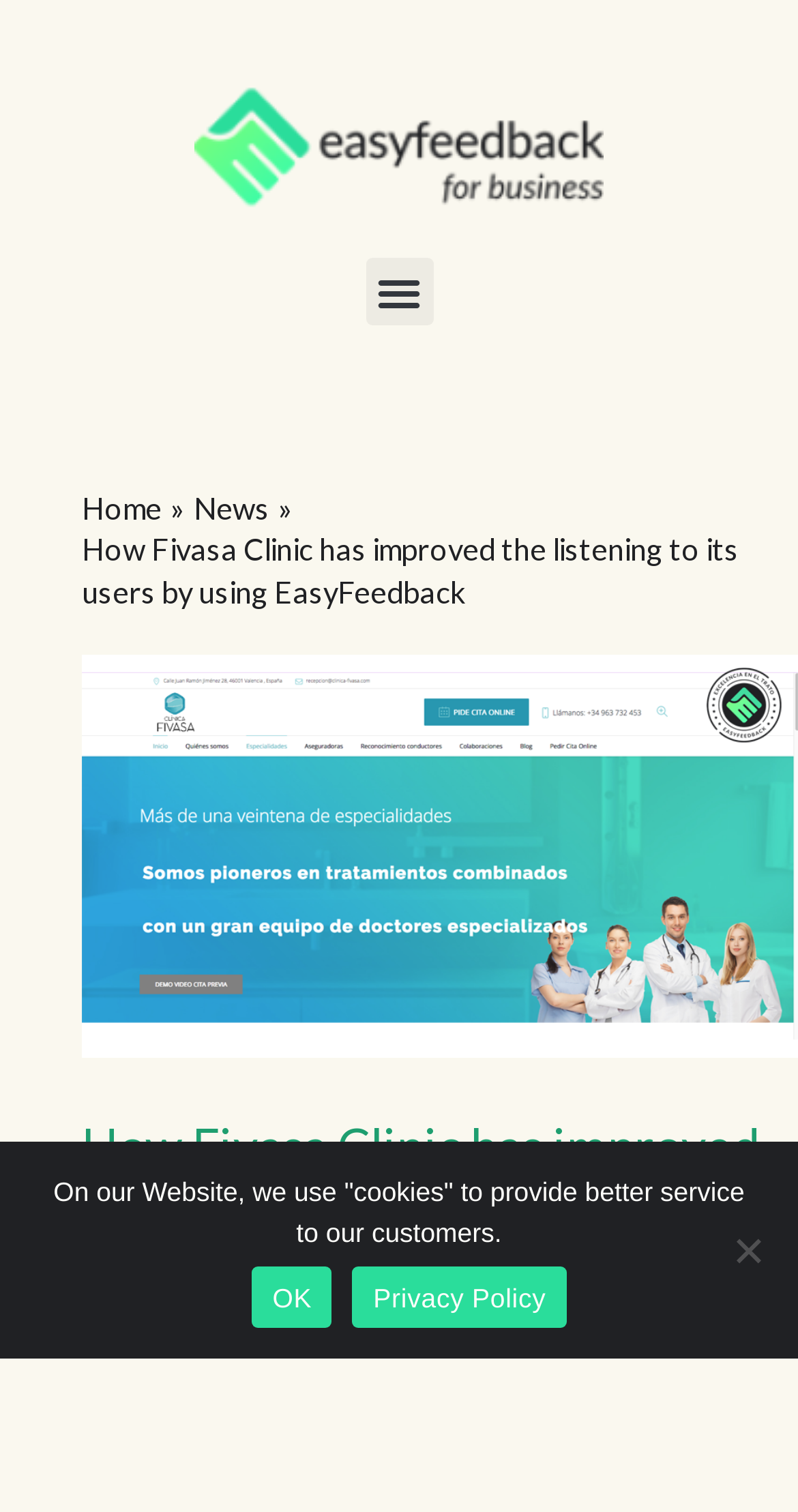Provide a thorough and detailed response to the question by examining the image: 
What is the purpose of the cookies on the website?

The purpose of the cookies is mentioned in the cookie notice dialog at the bottom of the webpage, which states that the website uses cookies to provide better service to its customers.